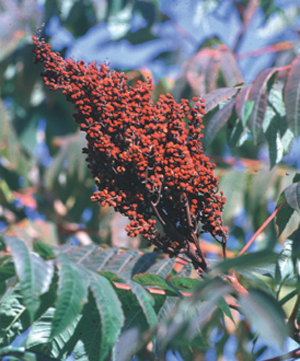Answer the question with a single word or phrase: 
What type of animals eat the sumac plant?

Rabbits and deer